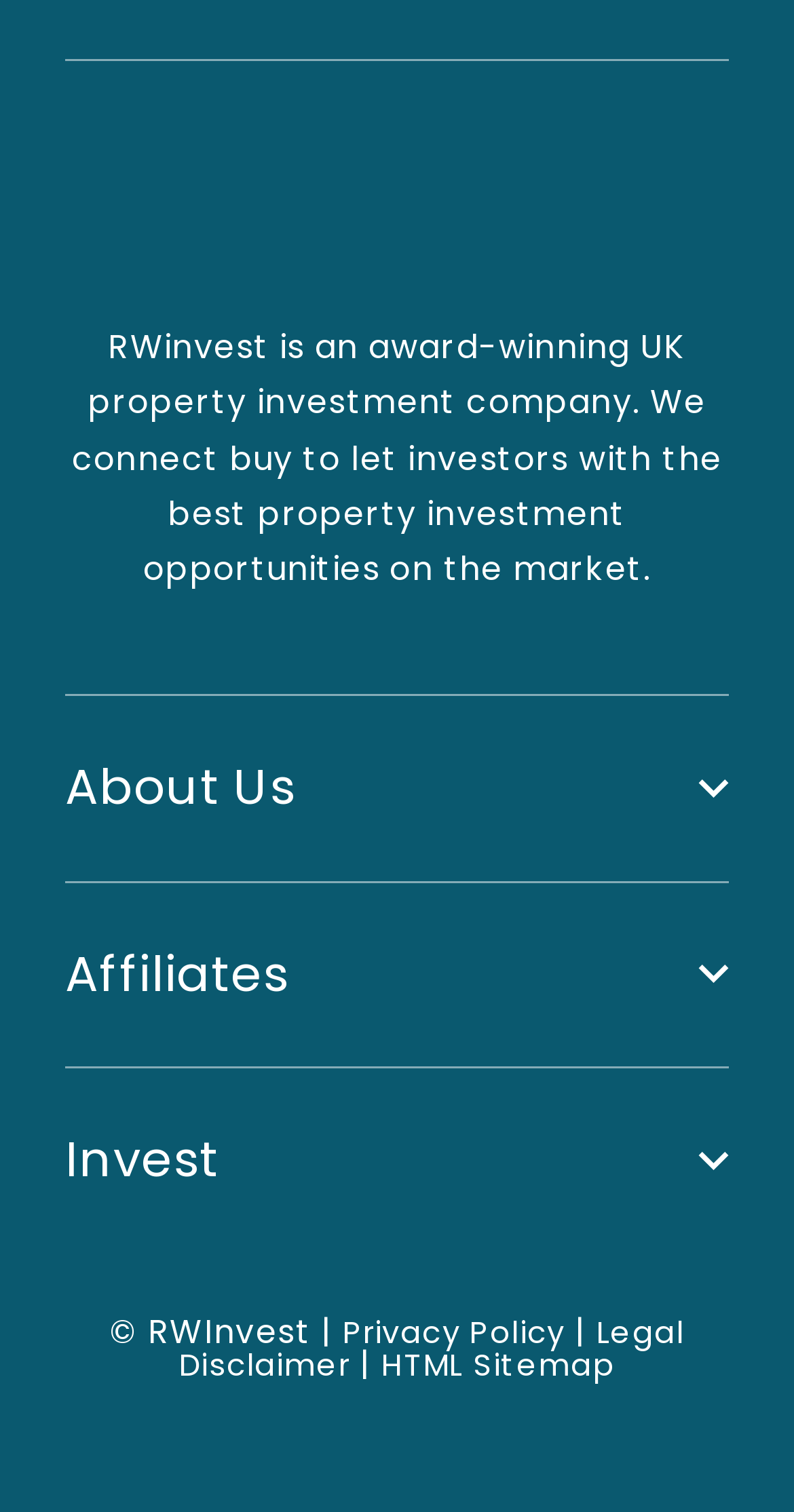Determine the bounding box coordinates for the area that should be clicked to carry out the following instruction: "Read the Privacy Policy".

[0.432, 0.867, 0.712, 0.895]